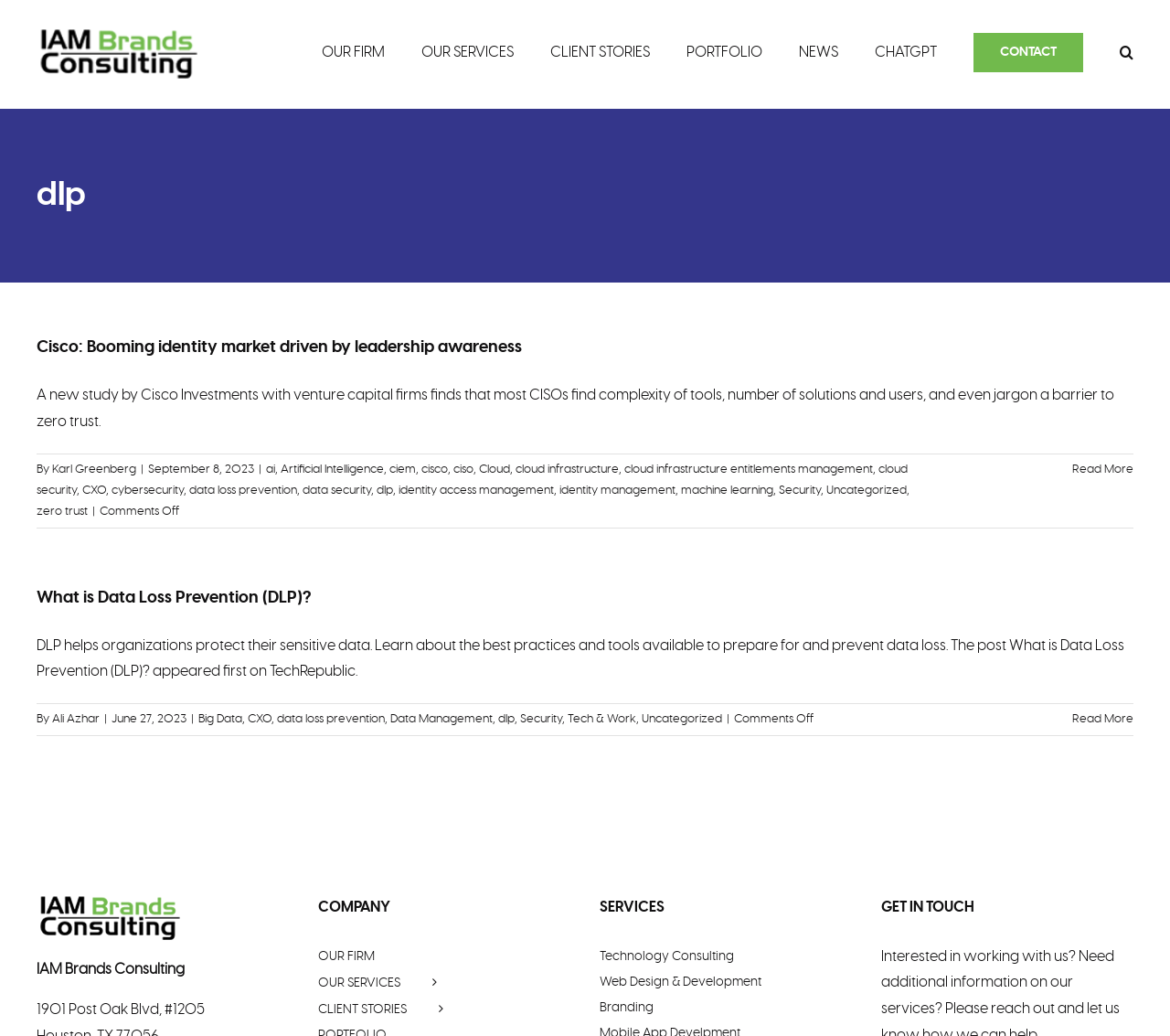Refer to the image and offer a detailed explanation in response to the question: Who wrote the article 'What is Data Loss Prevention (DLP)?'

I found the author of the article by looking at the text below the heading of the article, which says 'By Ali Azhar'. This suggests that Ali Azhar is the author of the article.